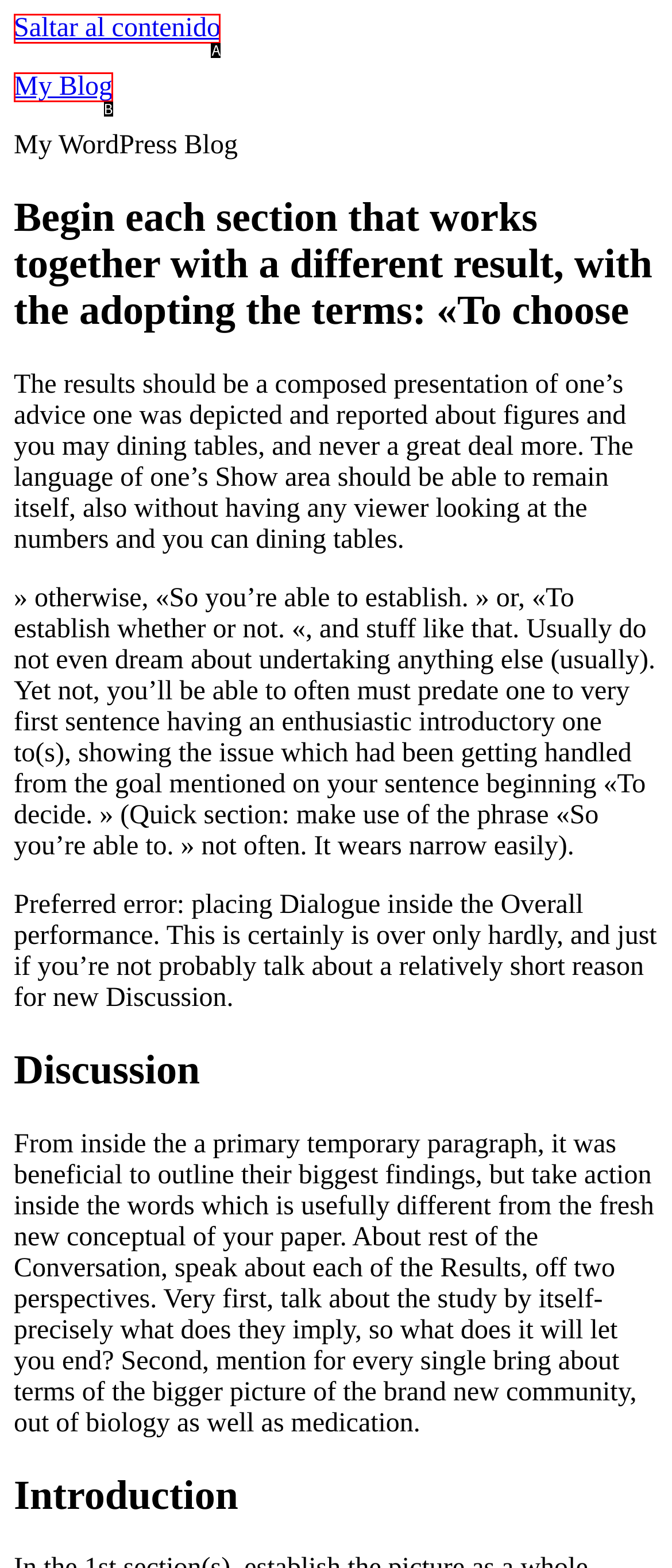From the given choices, determine which HTML element aligns with the description: My Blog Respond with the letter of the appropriate option.

B